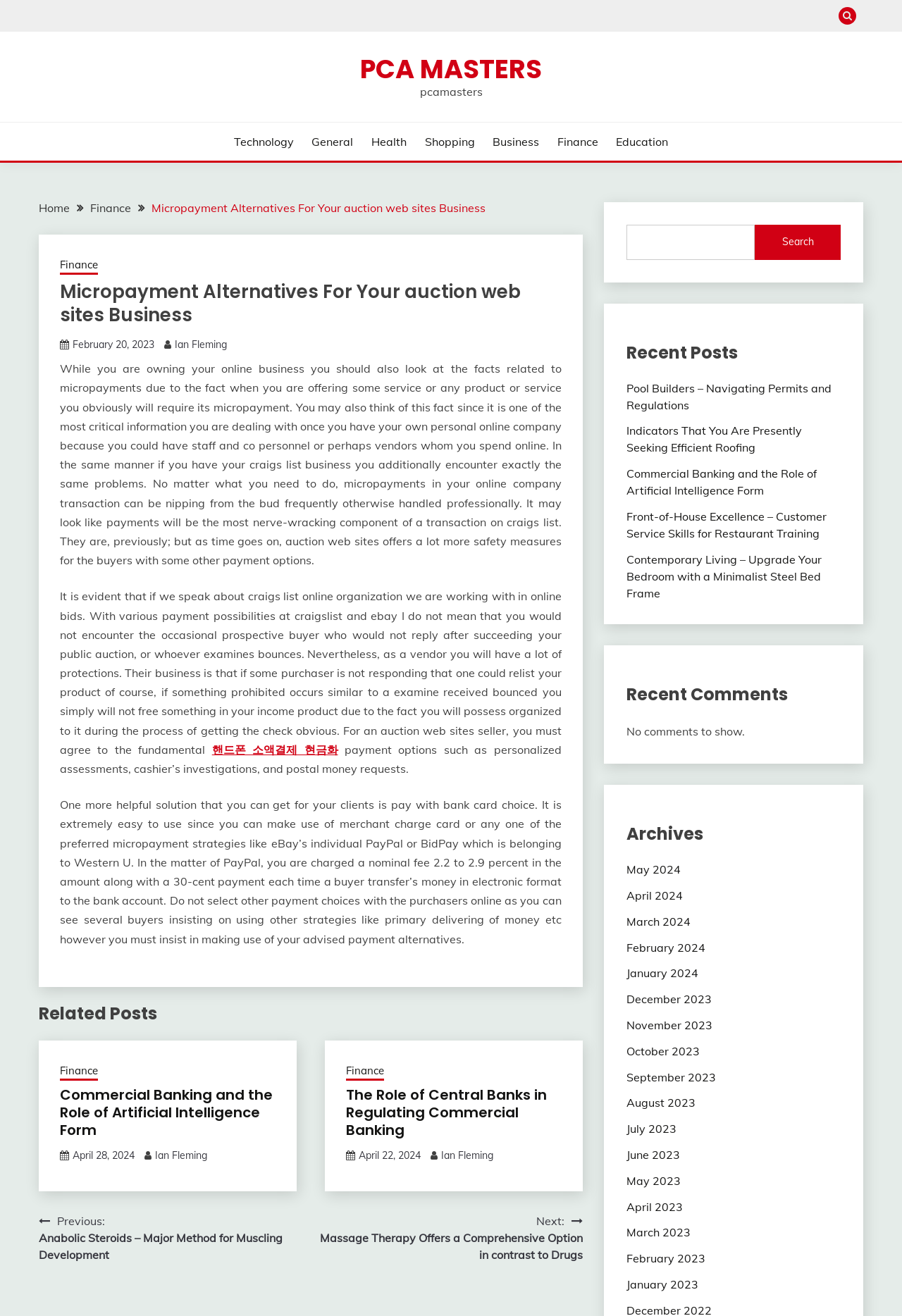What is the name of the author of the article?
Answer the question with a single word or phrase derived from the image.

Ian Fleming